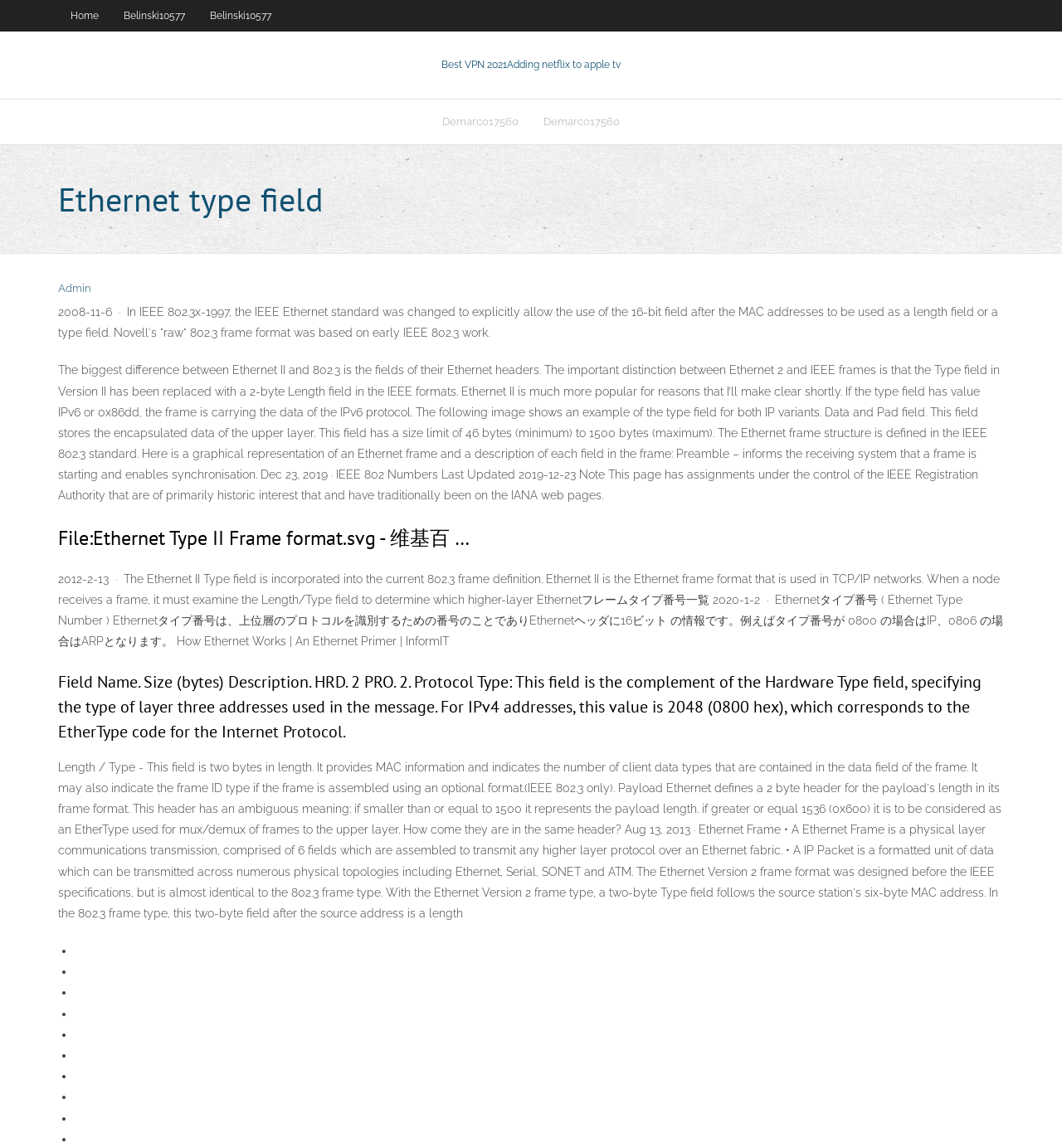What is the purpose of the Preamble in an Ethernet frame?
Give a detailed response to the question by analyzing the screenshot.

The Preamble is a field in the Ethernet frame structure that informs the receiving system that a frame is starting and enables synchronisation. This is explained in the graphical representation of an Ethernet frame on the webpage.